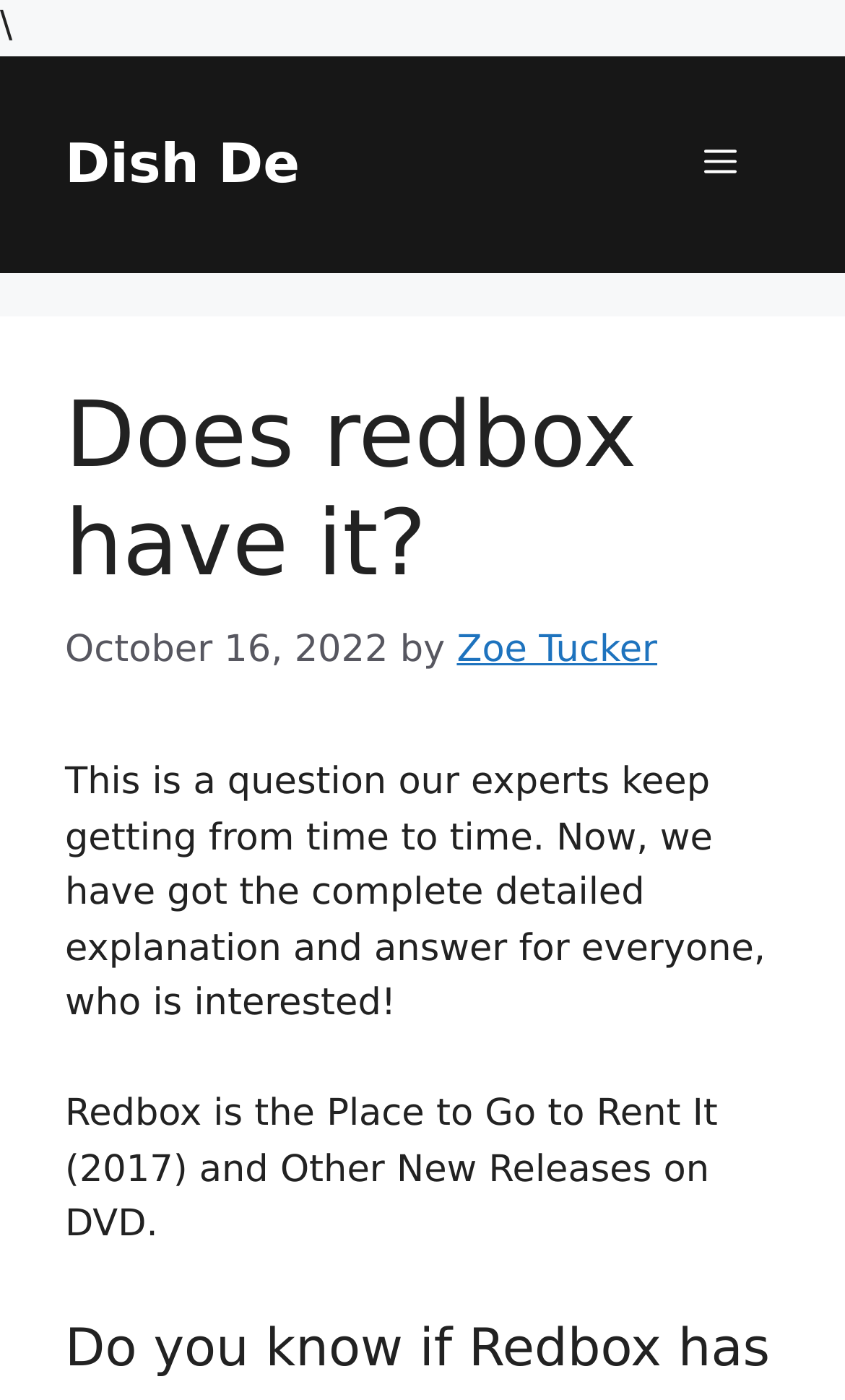What is the topic of the article?
Using the picture, provide a one-word or short phrase answer.

Redbox